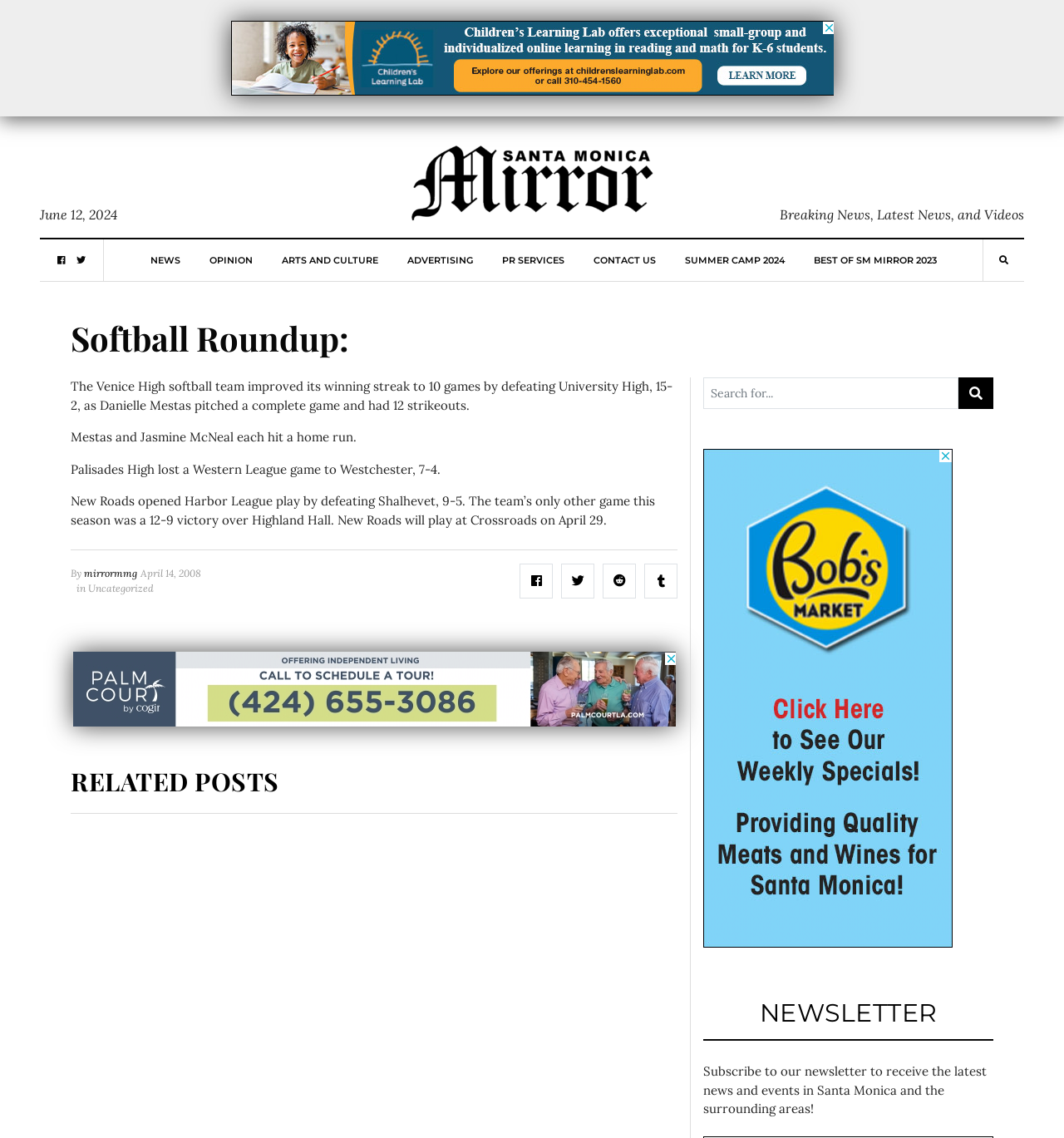What is the date of the article?
Based on the image, respond with a single word or phrase.

April 14, 2008